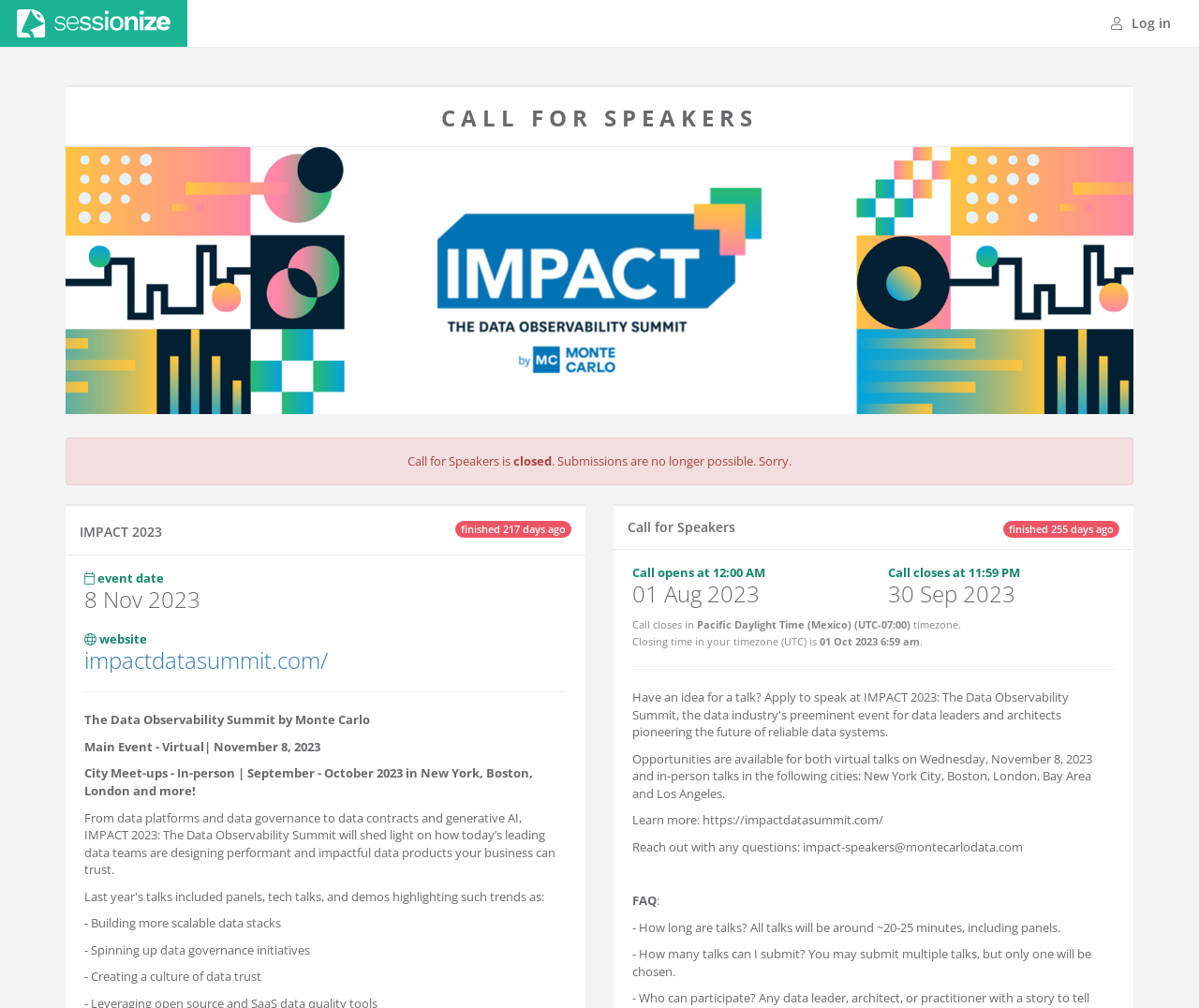Provide the bounding box coordinates of the UI element this sentence describes: "impactdatasummit.com/".

[0.07, 0.639, 0.273, 0.67]